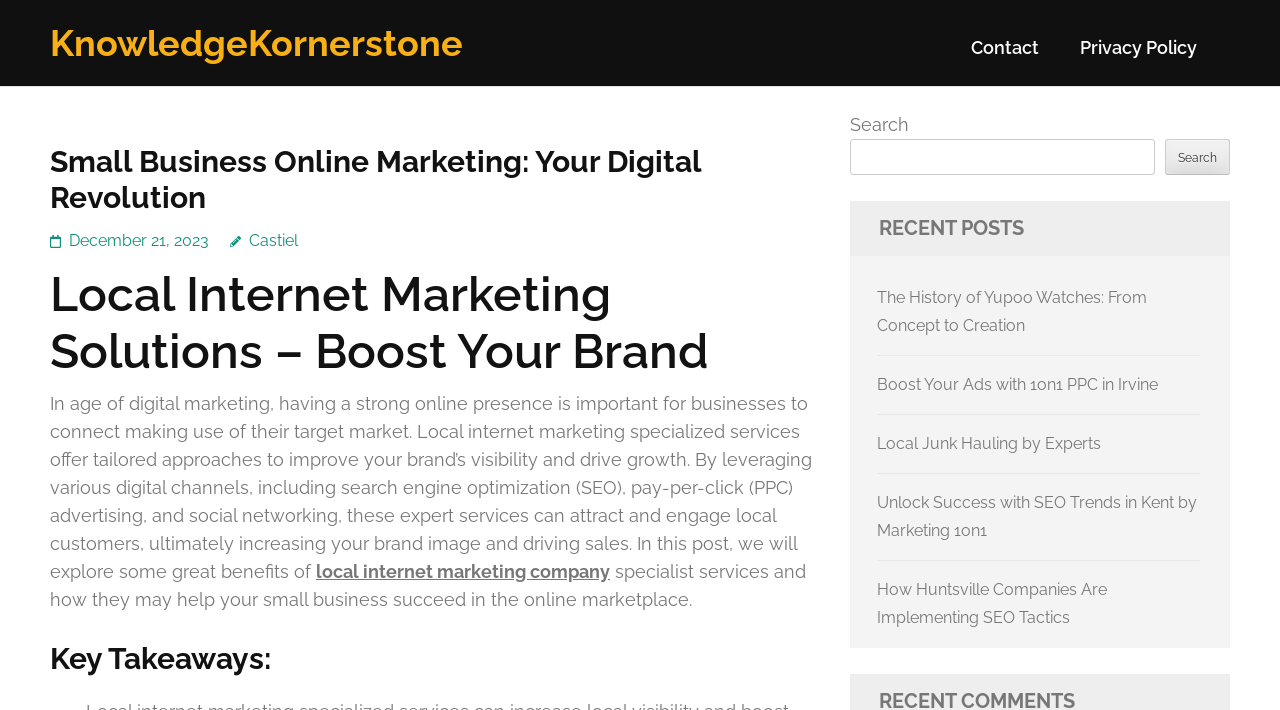Use a single word or phrase to answer the question: What is the purpose of the search box?

To search the website